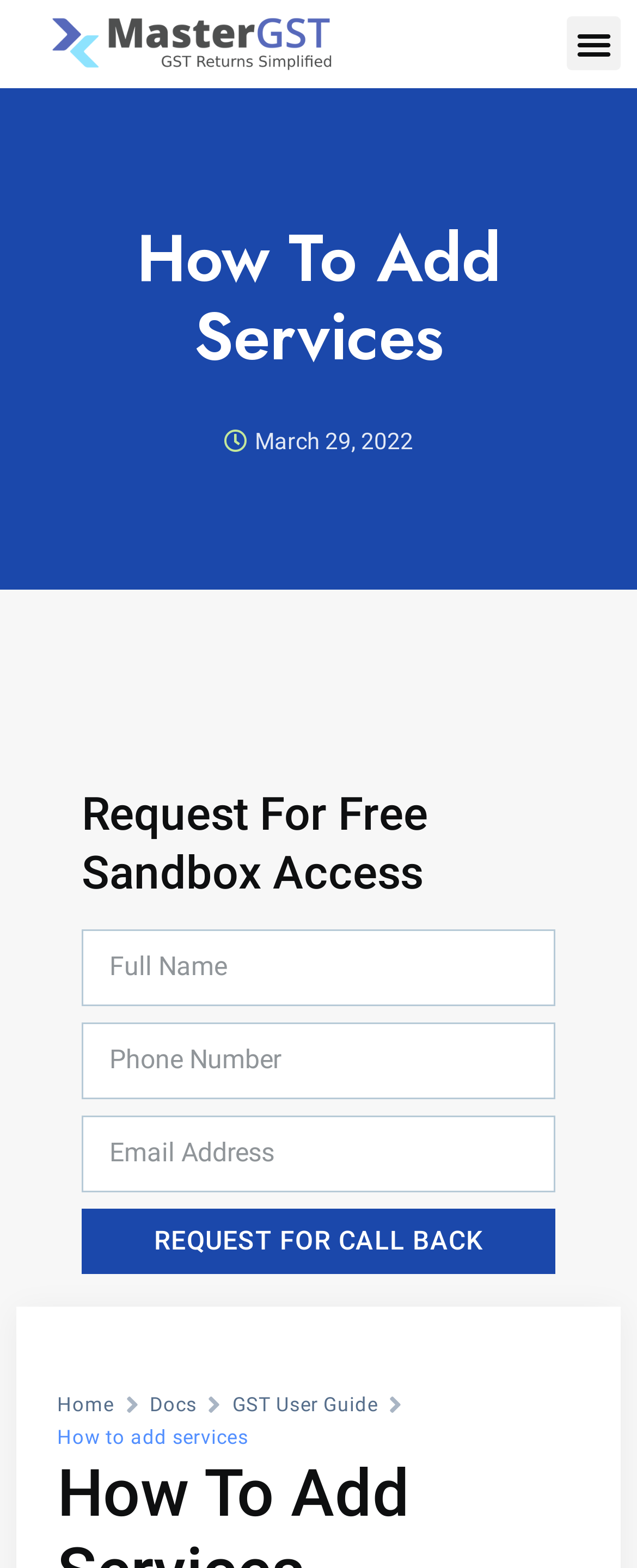Use the details in the image to answer the question thoroughly: 
What is the date mentioned on the webpage?

The webpage contains a static text element with the date 'March 29, 2022', which is likely a reference to the date the webpage was last updated or published.